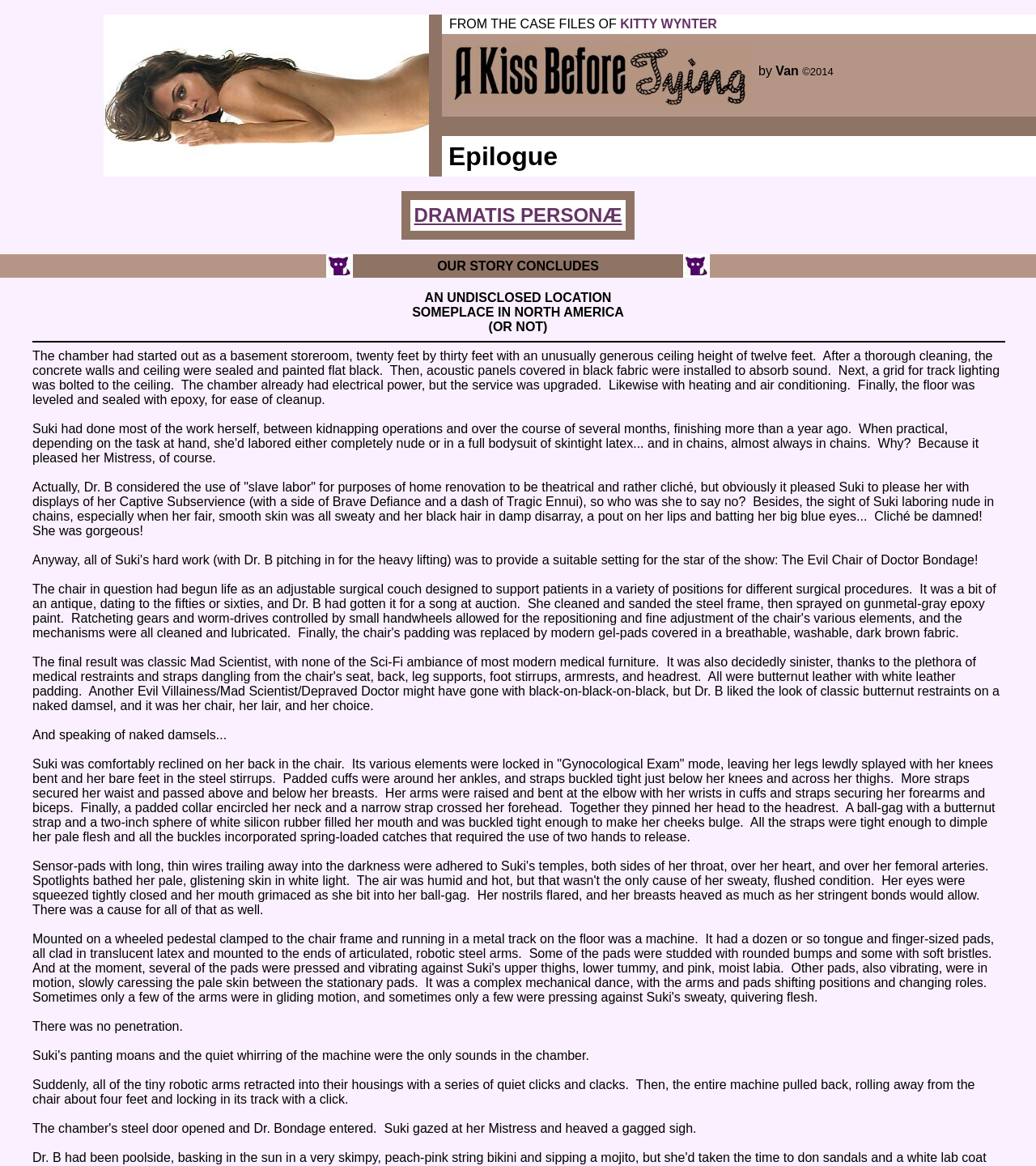Give a detailed overview of the webpage's appearance and contents.

The webpage appears to be a story or novel chapter, specifically the epilogue of "A Kiss Before Tying" by Van. The page is divided into sections, with a prominent header section at the top featuring the title "Kitty Wynter 2—A Kiss Before Tying—Epilogue" and an image of Kitty Wynter.

Below the header, there is a table with three rows, each containing information about the story. The first row has a cell with the title "FROM THE CASE FILES OF KITTY WYNTER", and the second row has a cell with the author's name and copyright information. The third row is empty.

Following this table, there is another table with a single row containing a link to "DRAMATIS PERSONÆ". This is likely a character list or index for the story.

The main content of the page is a series of paragraphs describing a scene. The text is divided into several sections, with some sections having a more prominent font size or style. The scene appears to be set in a specially designed chamber, with descriptions of the room's dimensions, lighting, and acoustic panels. The story then shifts to describe a character, Dr. B, and her interactions with another character, Suki, who is depicted in a submissive and vulnerable position.

Throughout the page, there are several images, including two instances of the "meow" image, which may be a decorative element or a character's icon. There are no other images on the page besides these and the image of Kitty Wynter at the top.

The text is organized into paragraphs, with some sections having more descriptive language than others. The story appears to be a work of erotic fiction, with themes of bondage and submission.